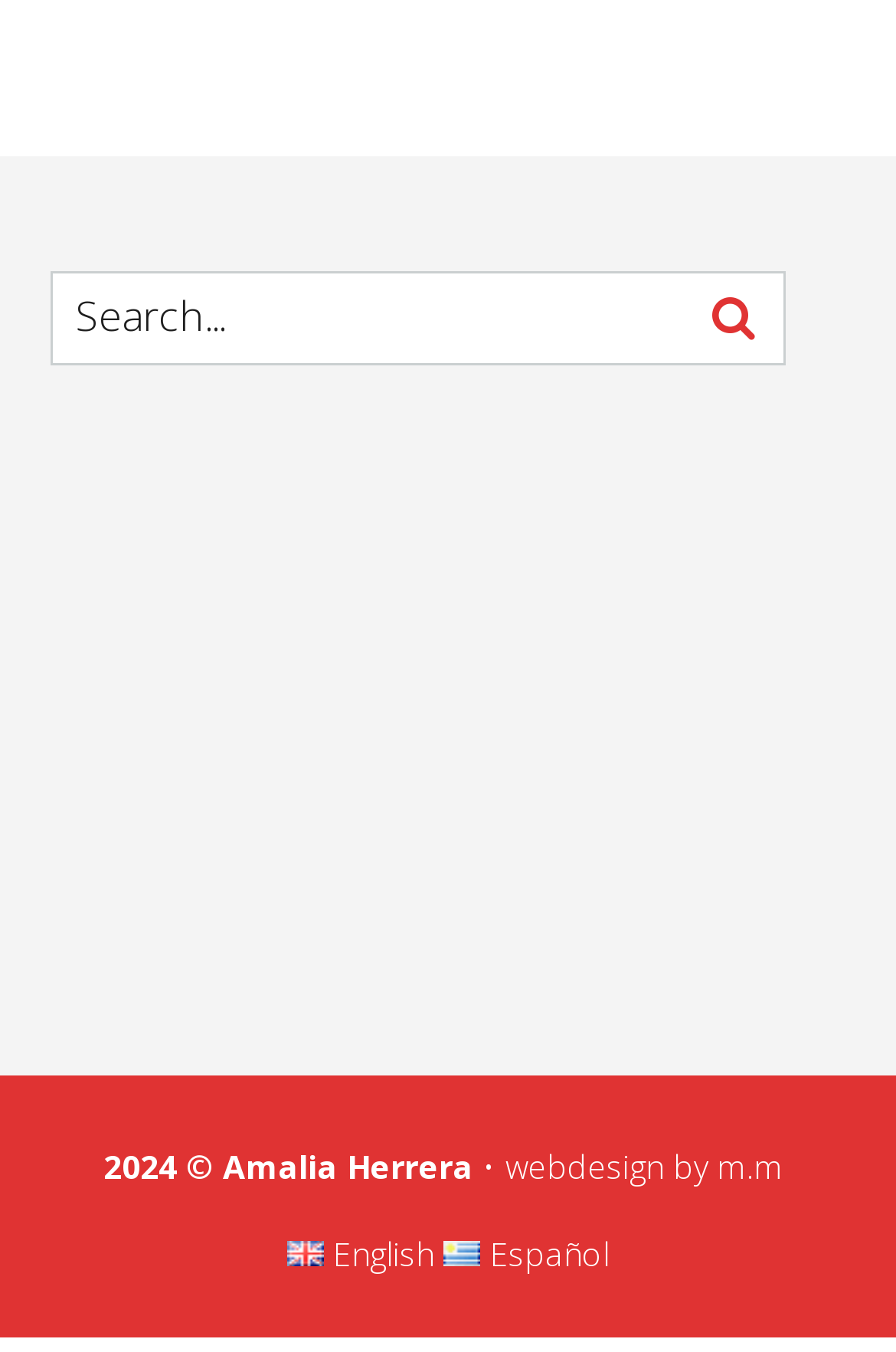Provide a brief response to the question below using one word or phrase:
What is the designer of the webpage?

m.m